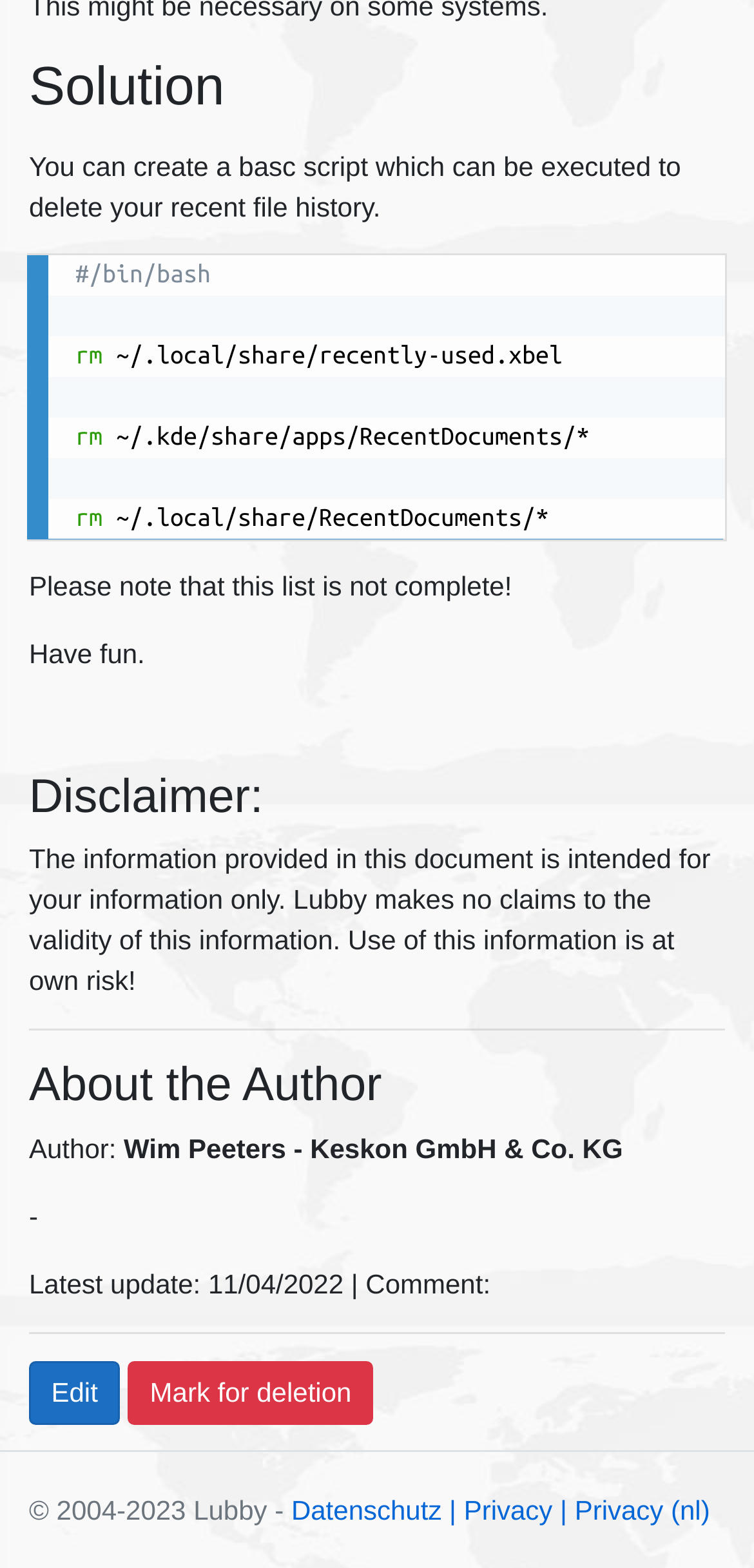Provide a one-word or brief phrase answer to the question:
What is the purpose of the bash script?

Delete recent file history